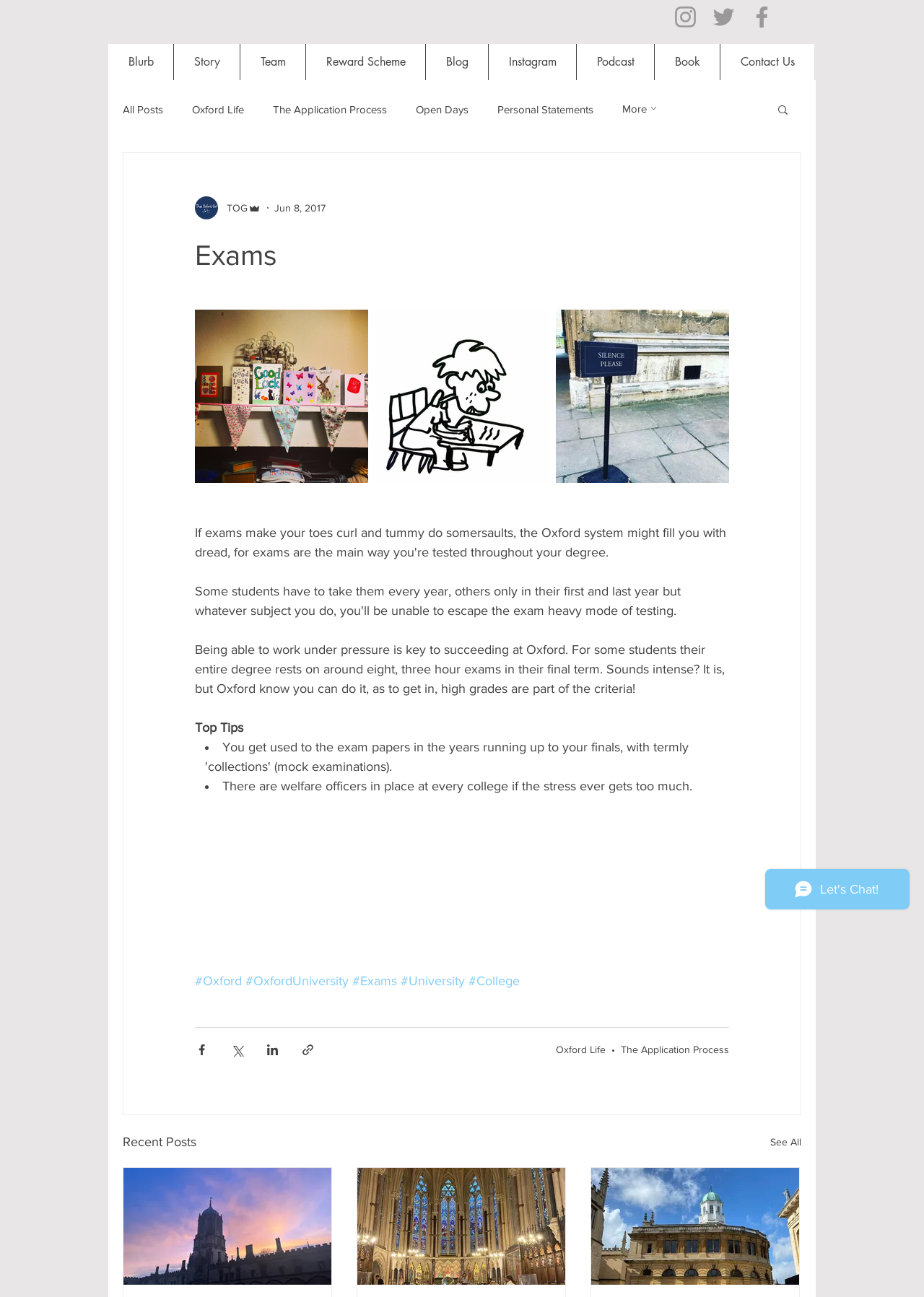Locate the bounding box coordinates of the element I should click to achieve the following instruction: "Search the site".

[0.123, 0.008, 0.28, 0.027]